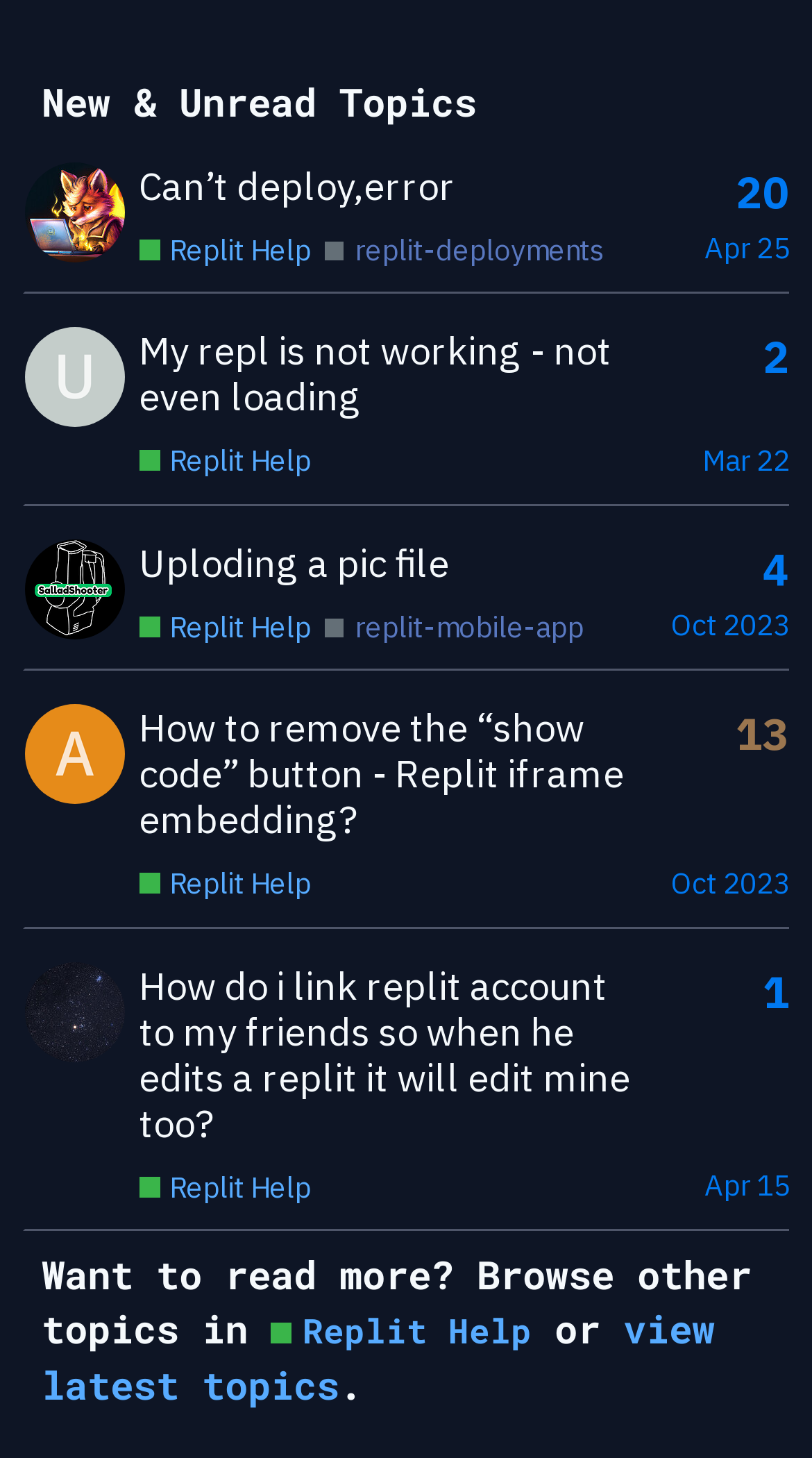Find the bounding box coordinates of the clickable element required to execute the following instruction: "View topic 'How do i link replit account to my friends so when he edits a replit it will edit mine too?'". Provide the coordinates as four float numbers between 0 and 1, i.e., [left, top, right, bottom].

[0.027, 0.648, 0.973, 0.845]